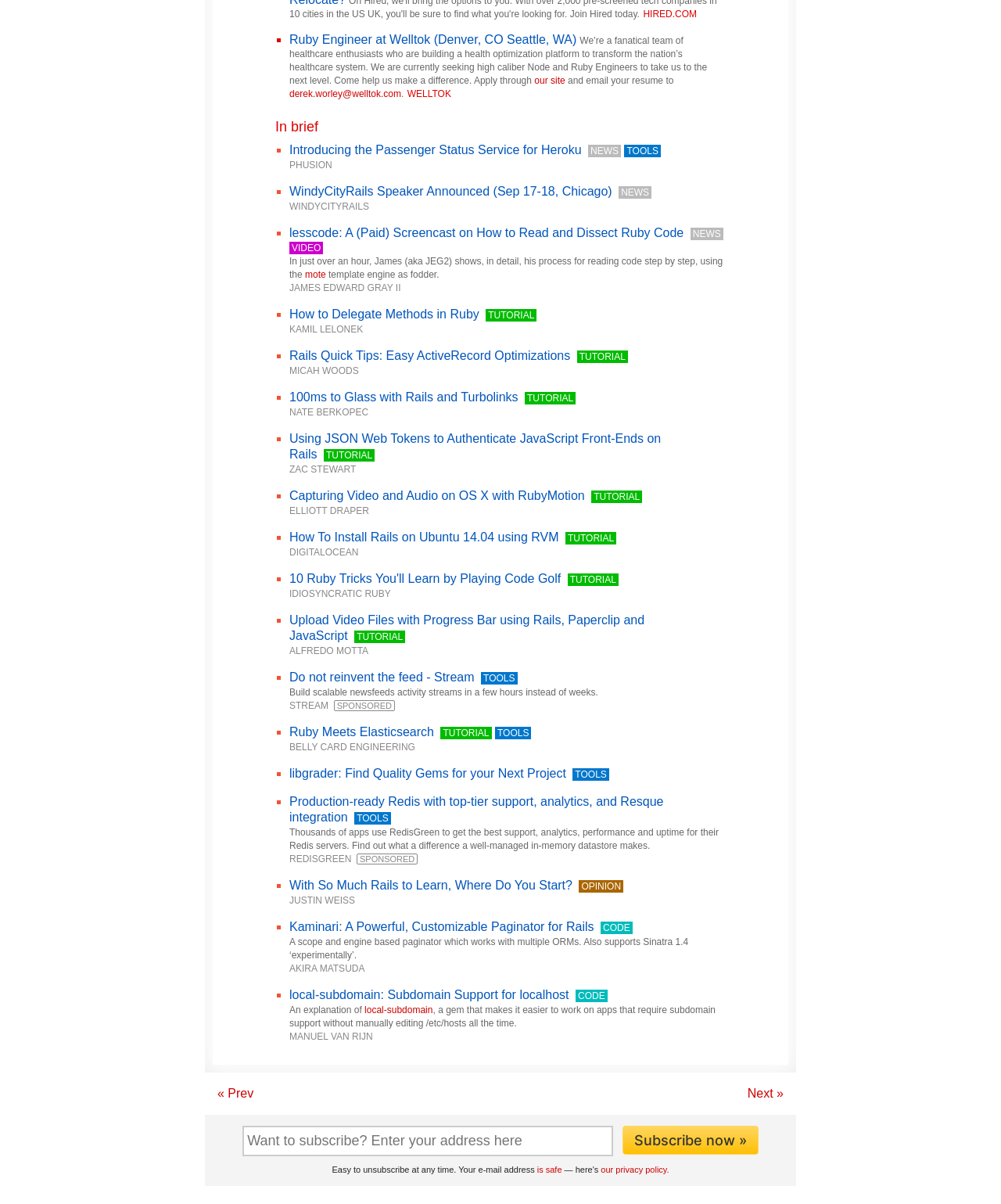Find the bounding box coordinates of the clickable region needed to perform the following instruction: "Read about Introducing the Passenger Status Service for Heroku". The coordinates should be provided as four float numbers between 0 and 1, i.e., [left, top, right, bottom].

[0.289, 0.119, 0.581, 0.13]